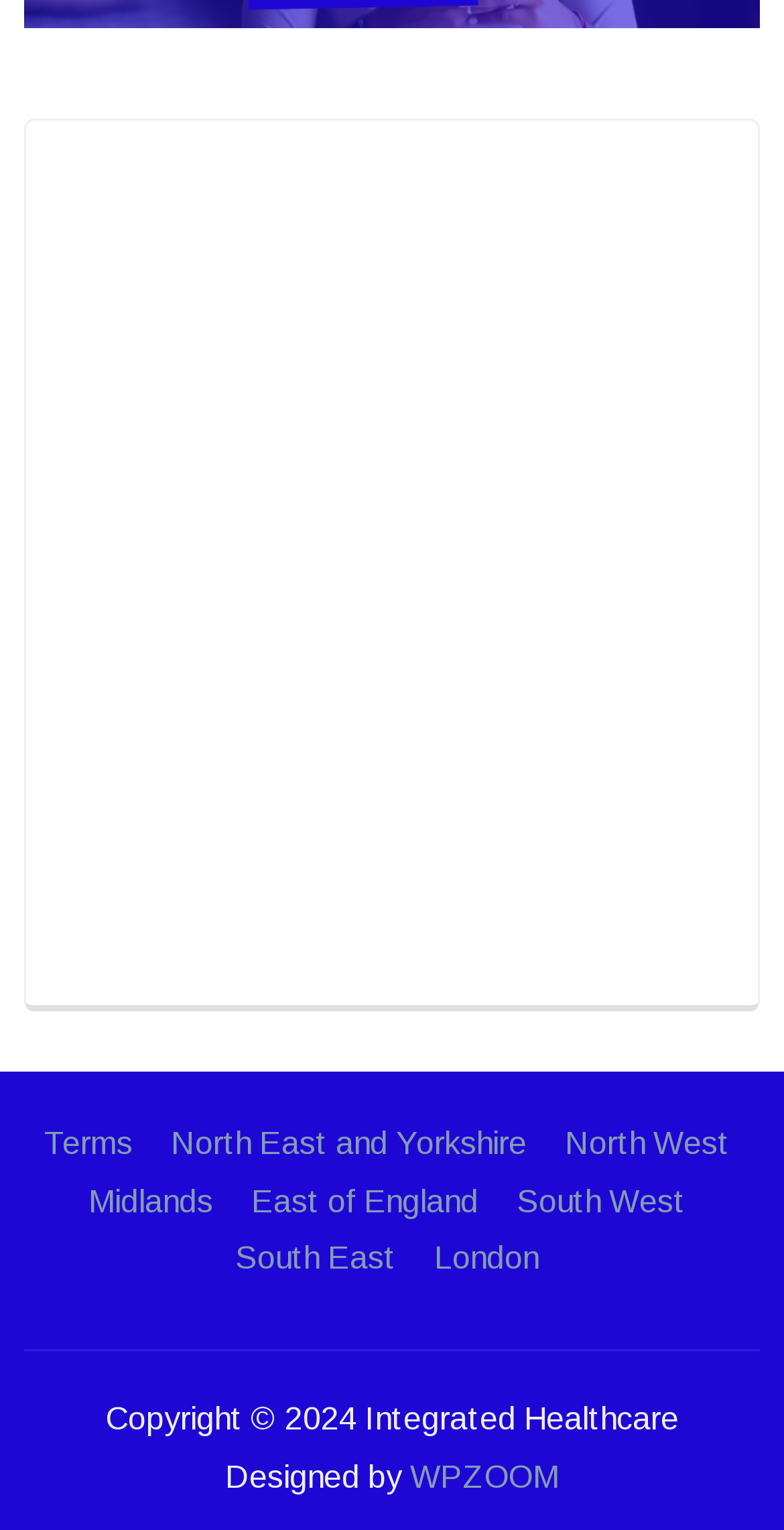Determine the bounding box coordinates of the clickable region to follow the instruction: "View terms".

[0.056, 0.736, 0.169, 0.758]